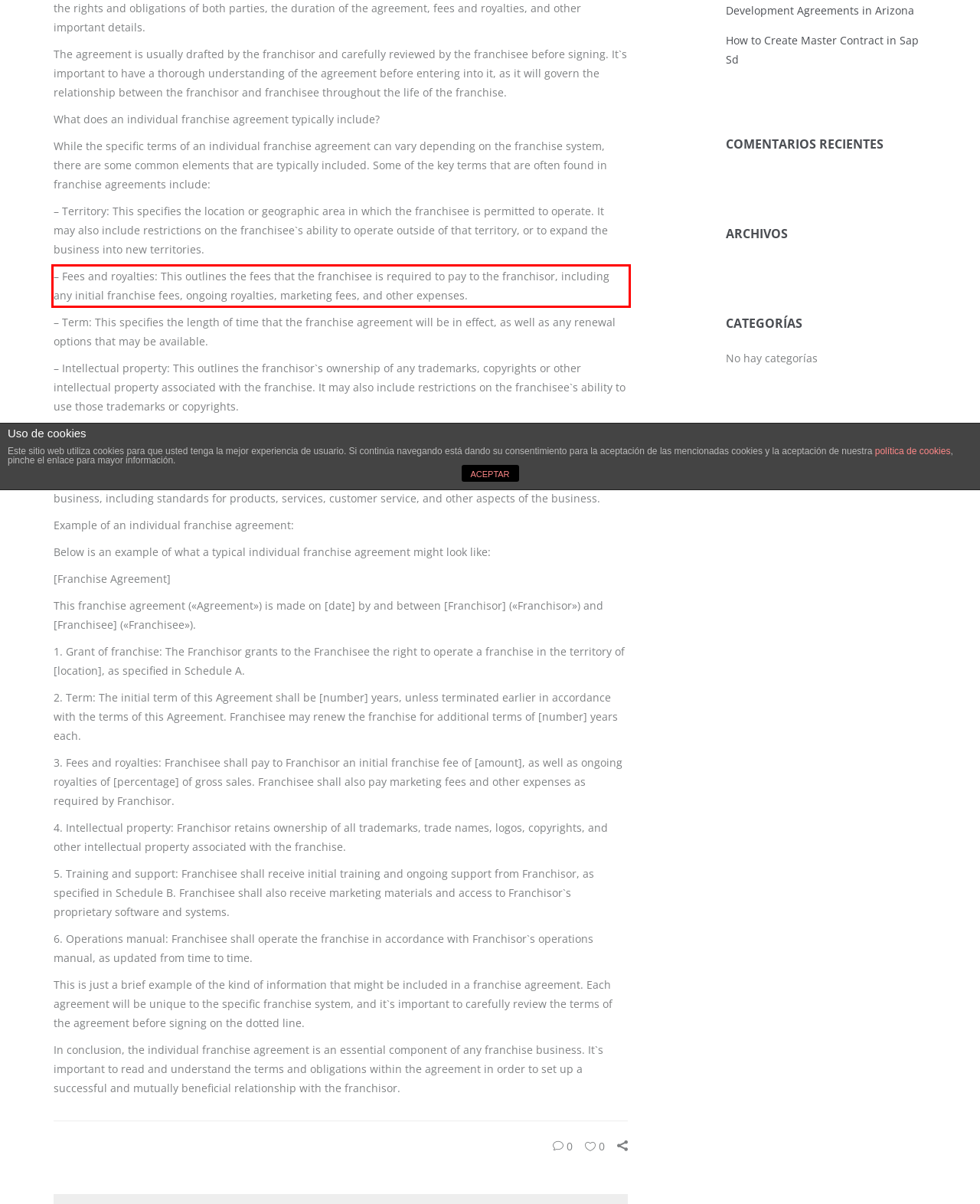Identify and transcribe the text content enclosed by the red bounding box in the given screenshot.

– Fees and royalties: This outlines the fees that the franchisee is required to pay to the franchisor, including any initial franchise fees, ongoing royalties, marketing fees, and other expenses.